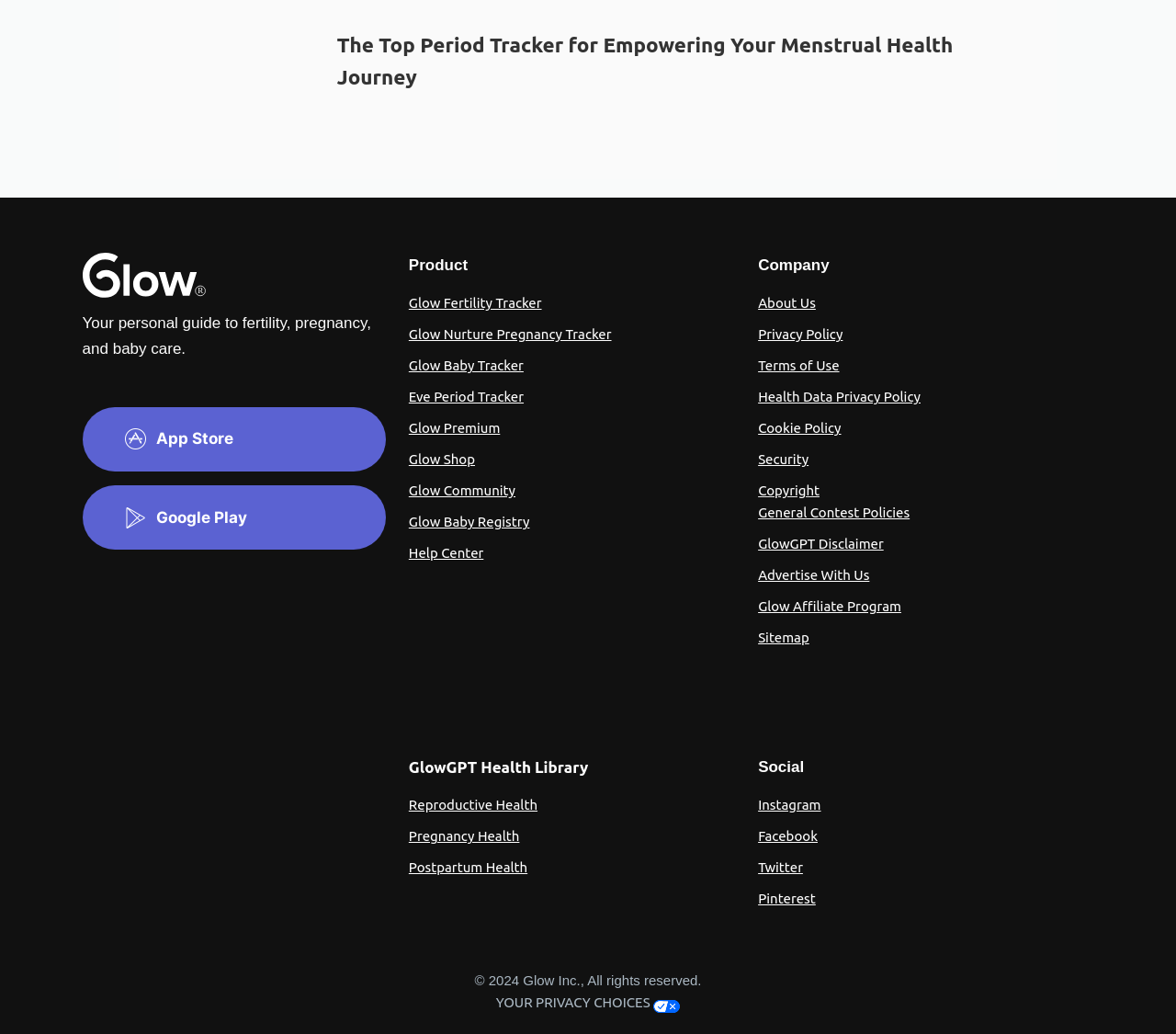Give a one-word or short phrase answer to this question: 
How can users access the website's health library?

Through the GlowGPT Health Library link